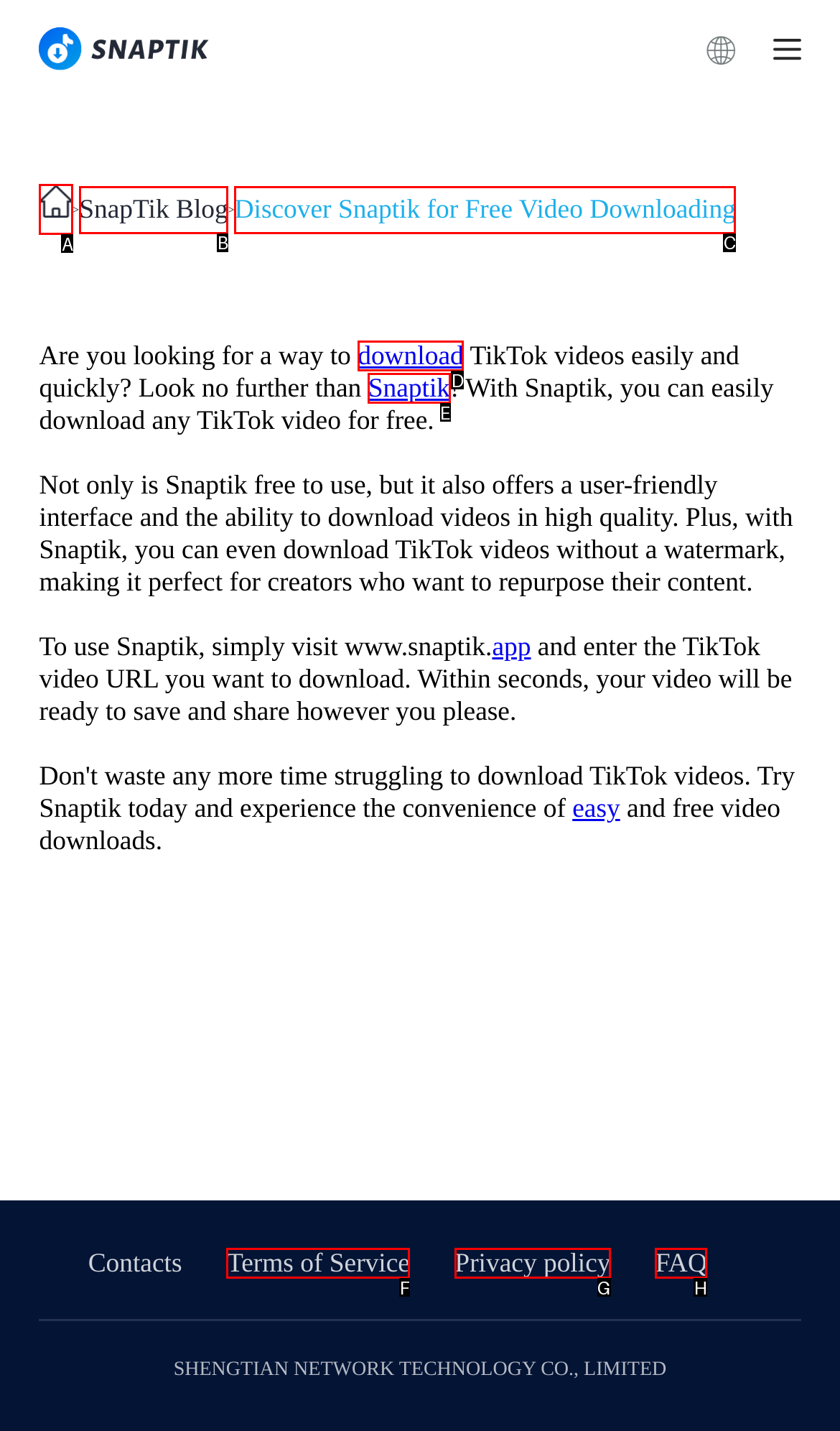Which HTML element should be clicked to complete the task: Click on the Snaptik link? Answer with the letter of the corresponding option.

A